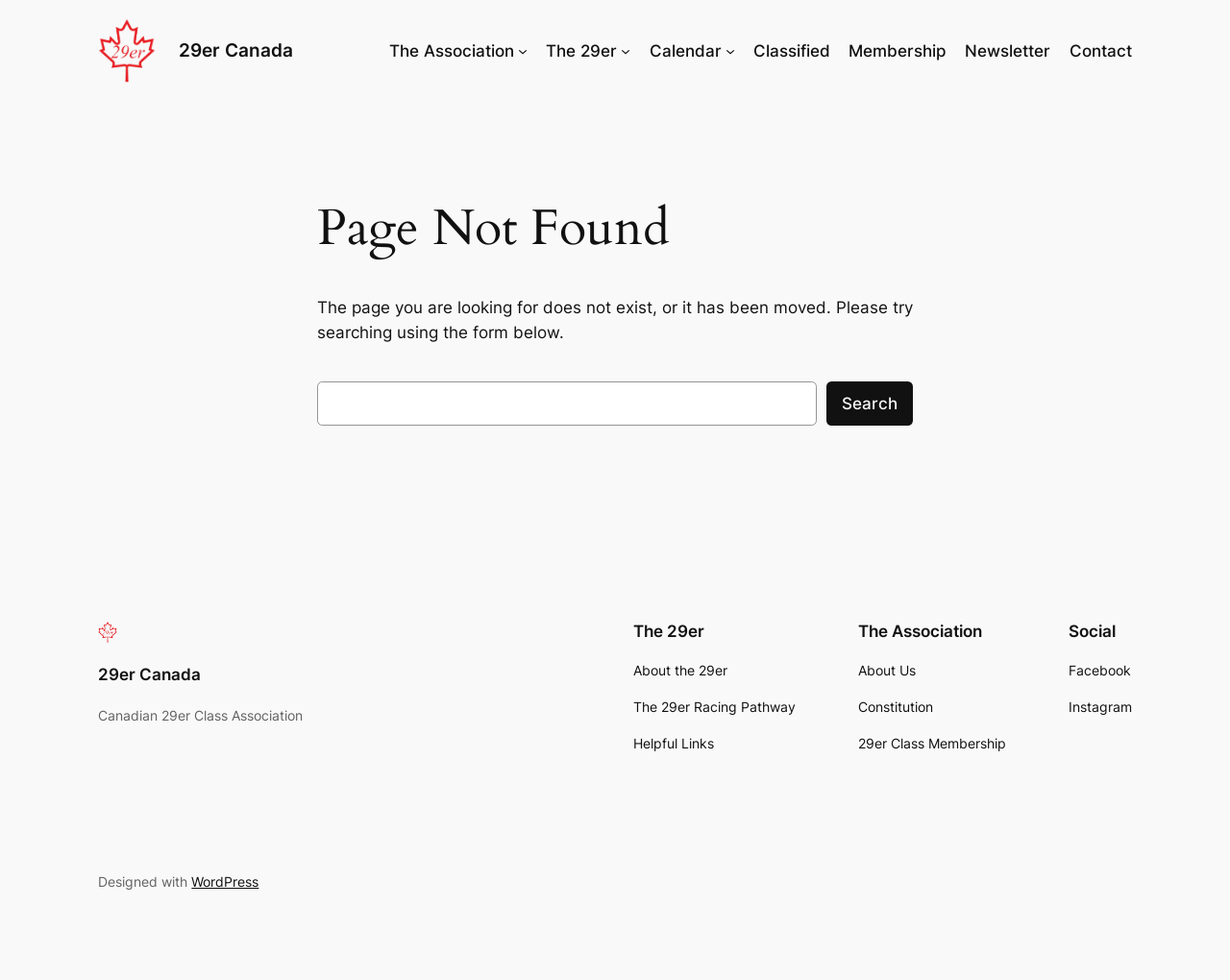Please specify the bounding box coordinates of the clickable region necessary for completing the following instruction: "View the Calendar". The coordinates must consist of four float numbers between 0 and 1, i.e., [left, top, right, bottom].

[0.528, 0.039, 0.586, 0.065]